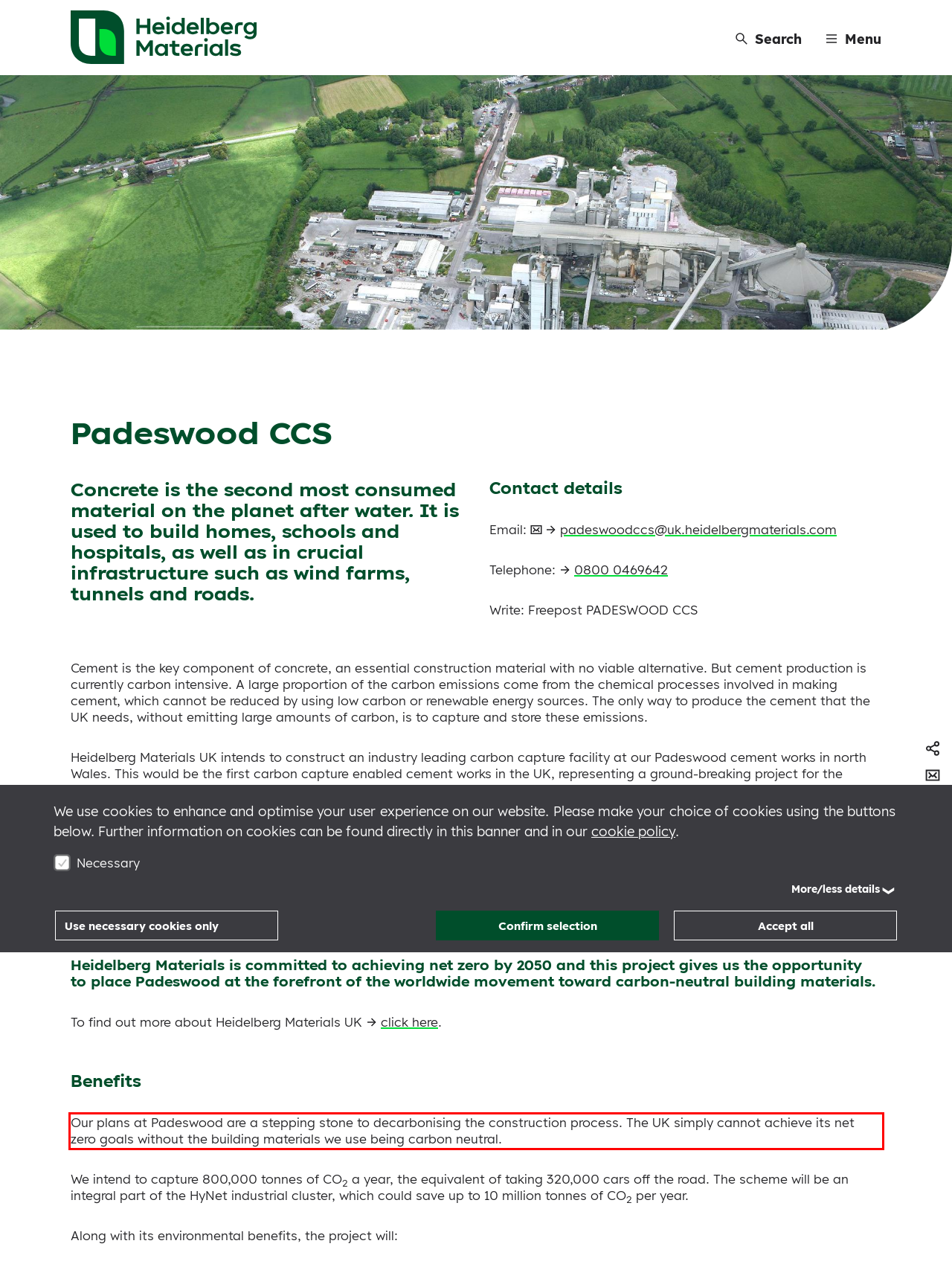Identify the text within the red bounding box on the webpage screenshot and generate the extracted text content.

Our plans at Padeswood are a stepping stone to decarbonising the construction process. The UK simply cannot achieve its net zero goals without the building materials we use being carbon neutral.